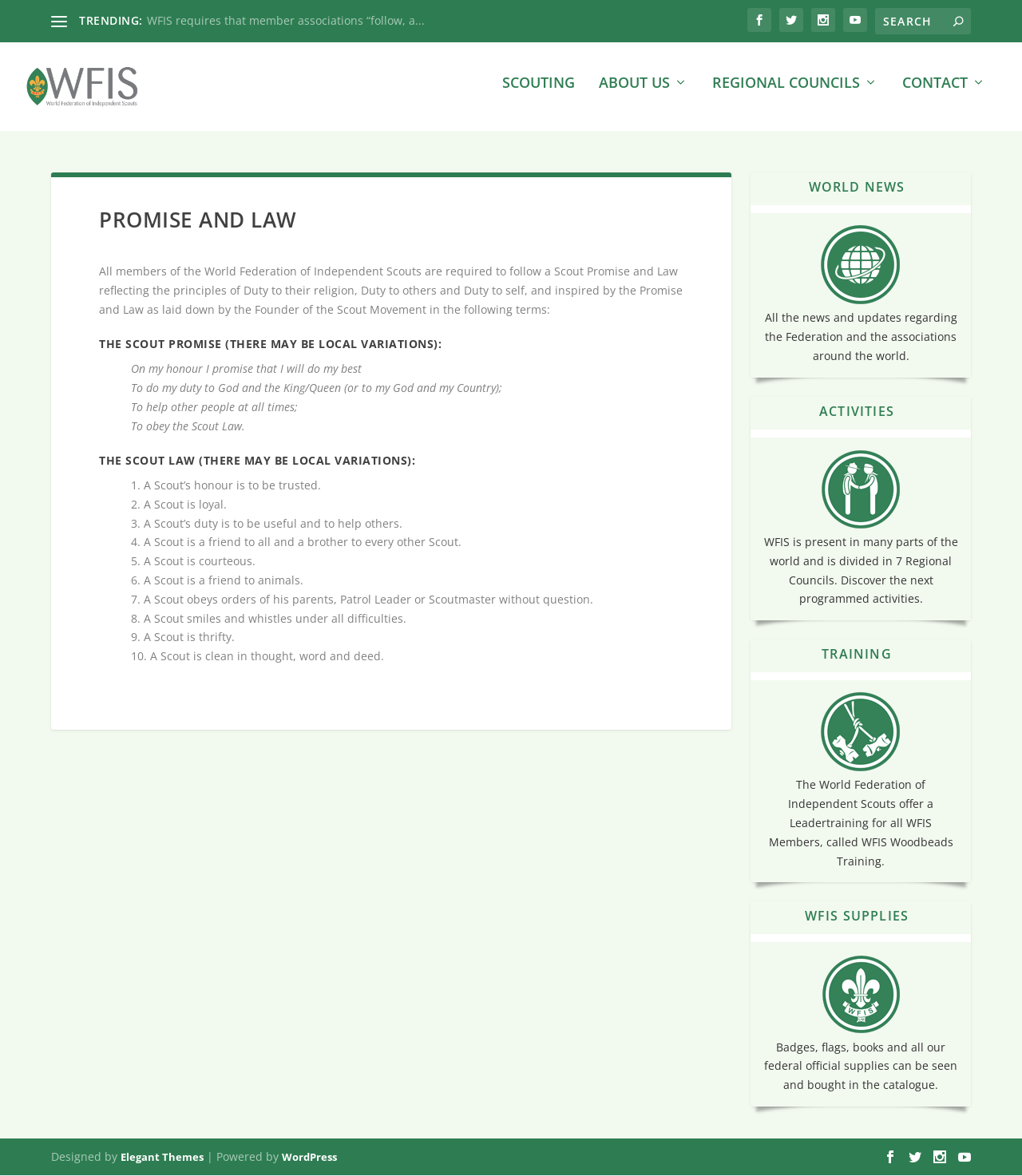Could you locate the bounding box coordinates for the section that should be clicked to accomplish this task: "Go to WFIS - Worldwide homepage".

[0.023, 0.044, 0.254, 0.111]